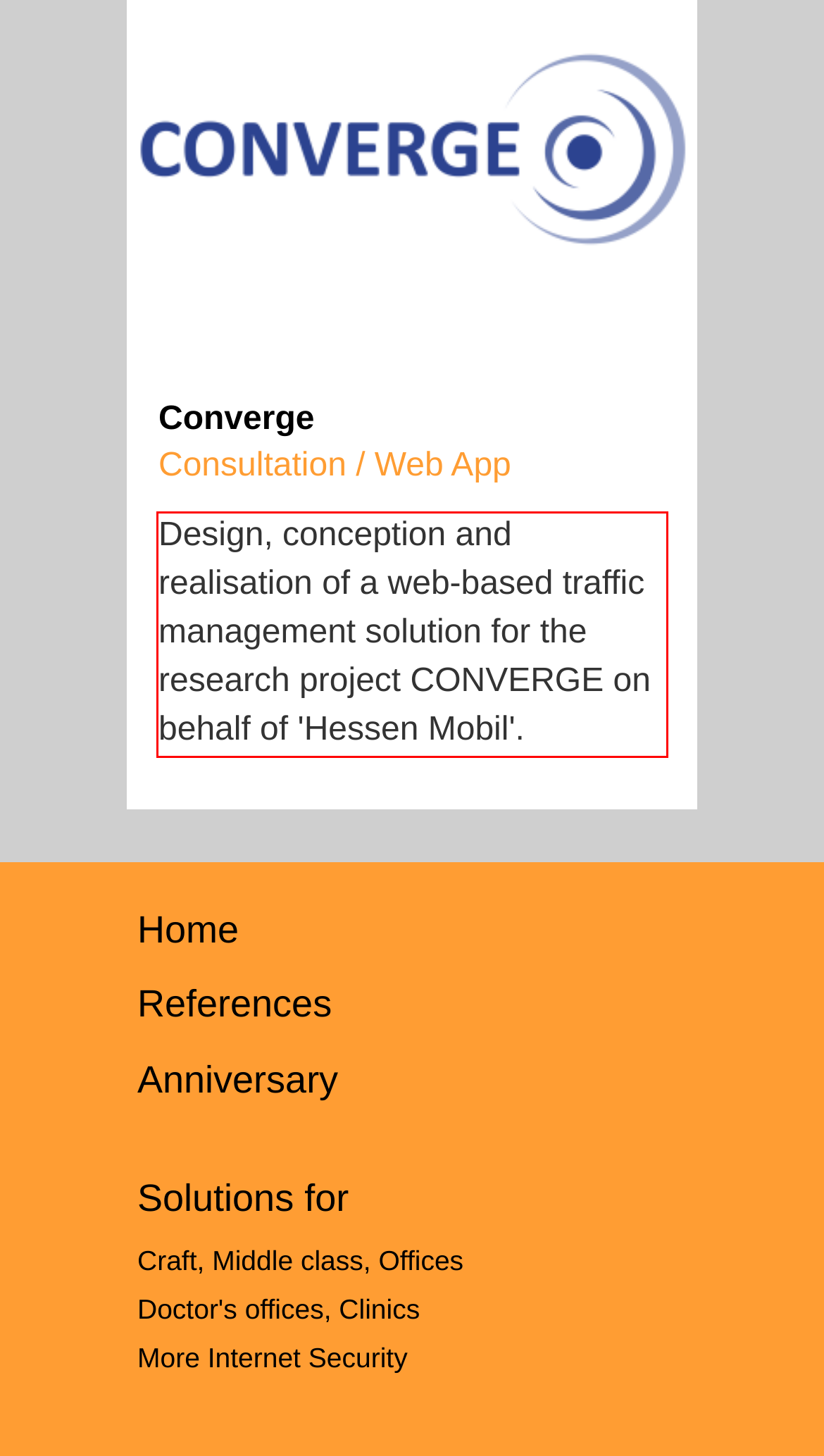Review the screenshot of the webpage and recognize the text inside the red rectangle bounding box. Provide the extracted text content.

Design, conception and realisation of a web-based traffic management solution for the research project CONVERGE on behalf of 'Hessen Mobil'.